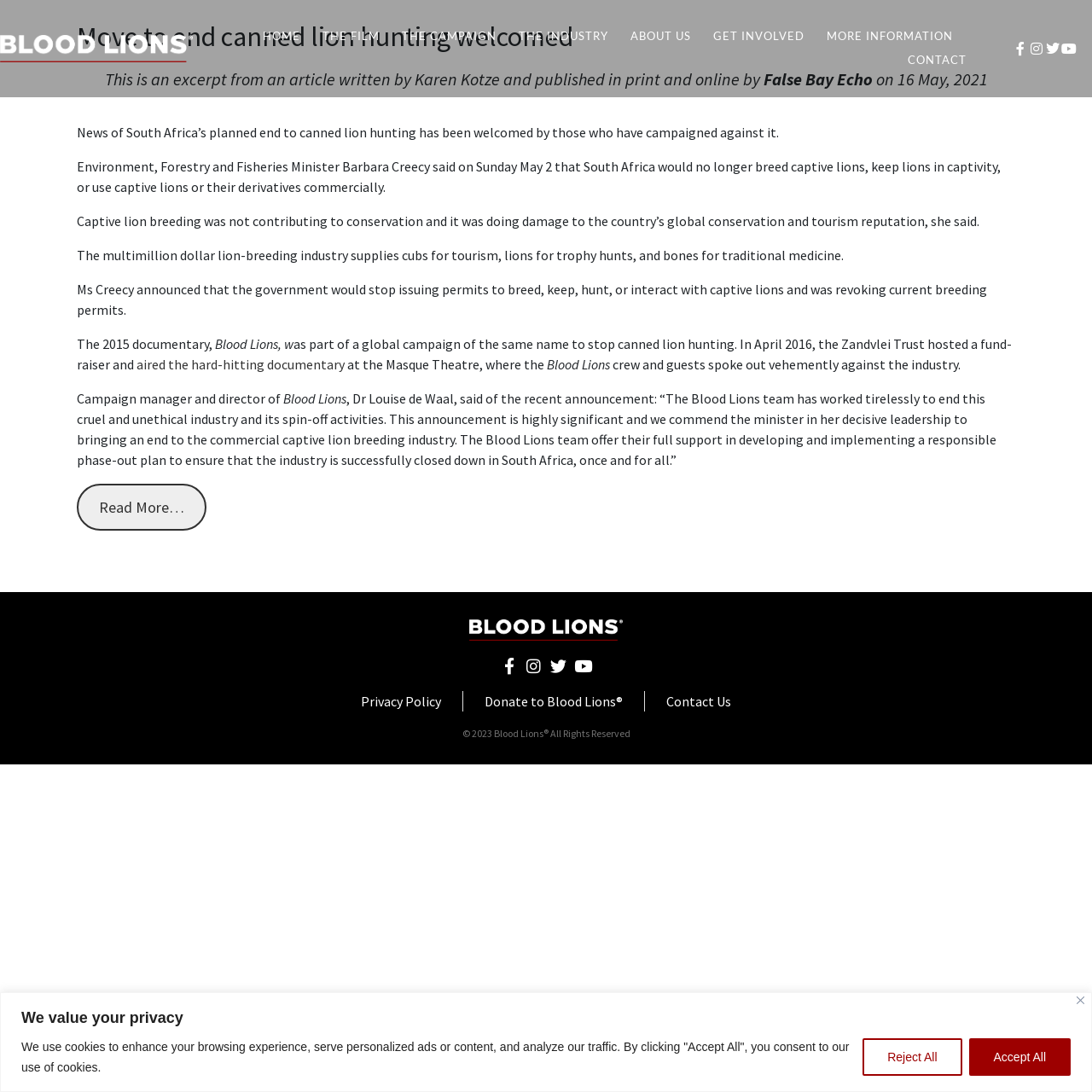Please identify the bounding box coordinates of the element that needs to be clicked to execute the following command: "Click the 'Donate to Blood Lions®' link". Provide the bounding box using four float numbers between 0 and 1, formatted as [left, top, right, bottom].

[0.444, 0.633, 0.57, 0.652]